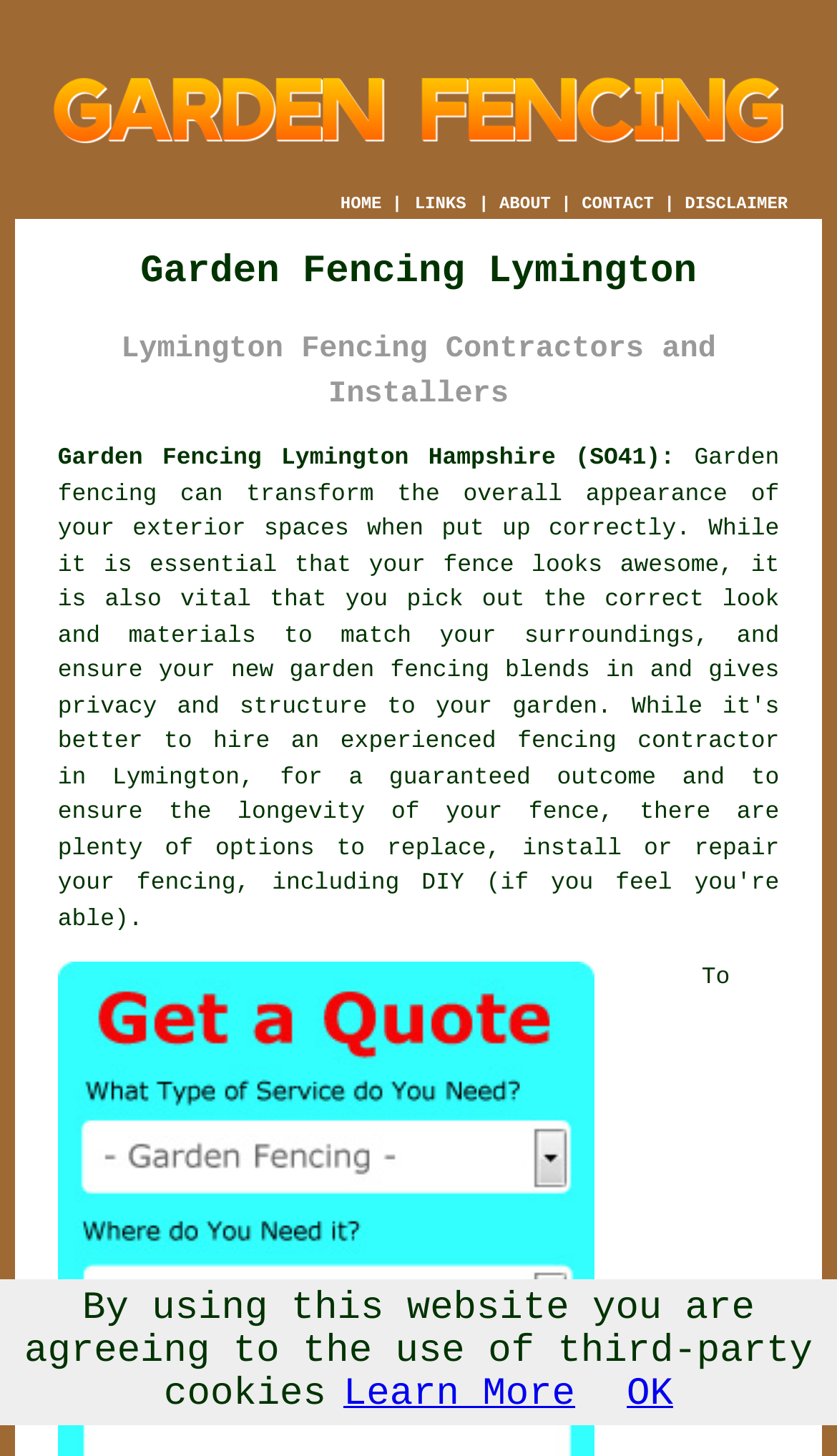Answer the question below using just one word or a short phrase: 
What is the location of the fencing service?

Lymington, Hampshire (SO41)